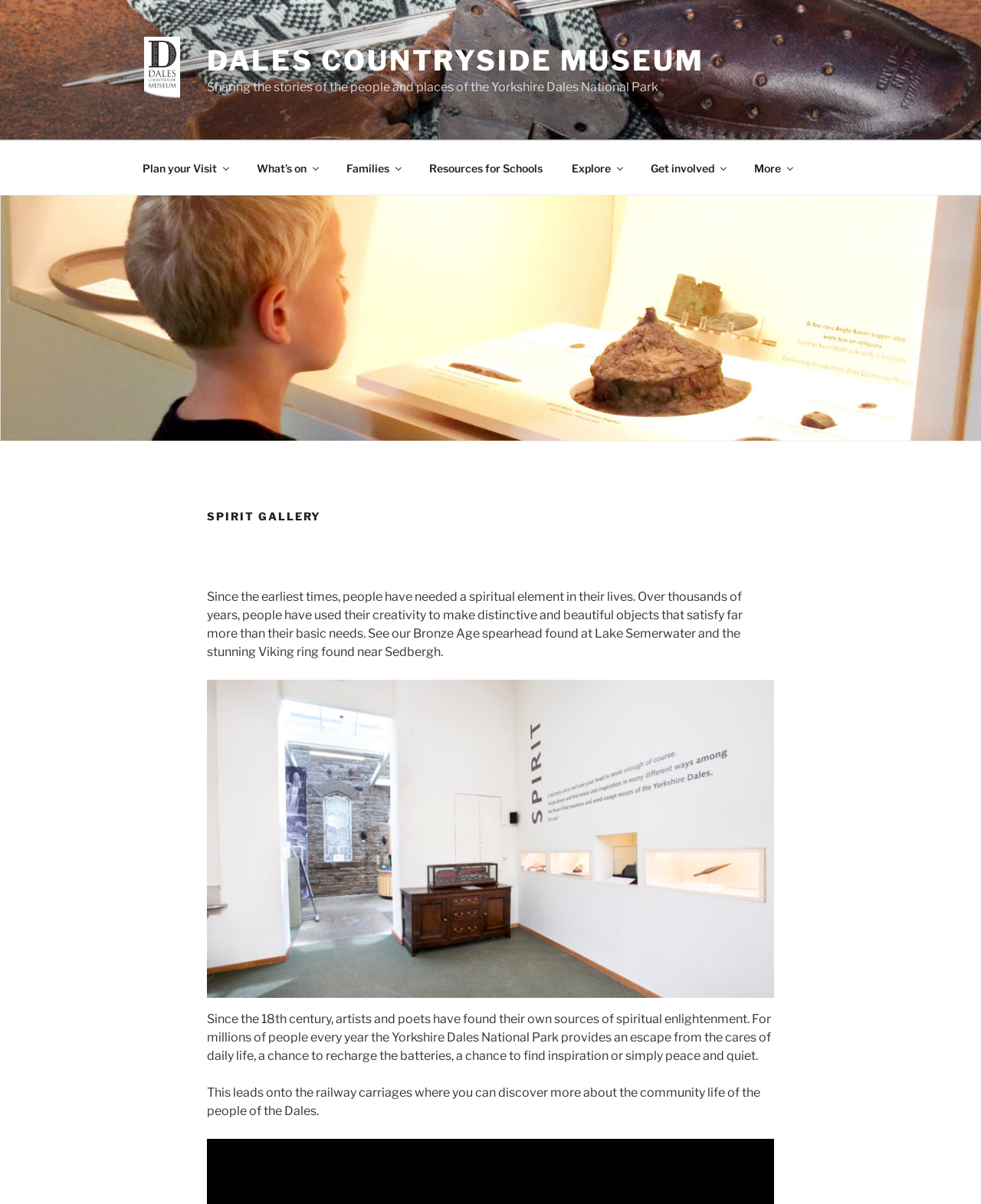Identify the bounding box coordinates of the element that should be clicked to fulfill this task: "Click the 'Dales Countryside Museum' link". The coordinates should be provided as four float numbers between 0 and 1, i.e., [left, top, right, bottom].

[0.147, 0.031, 0.208, 0.086]